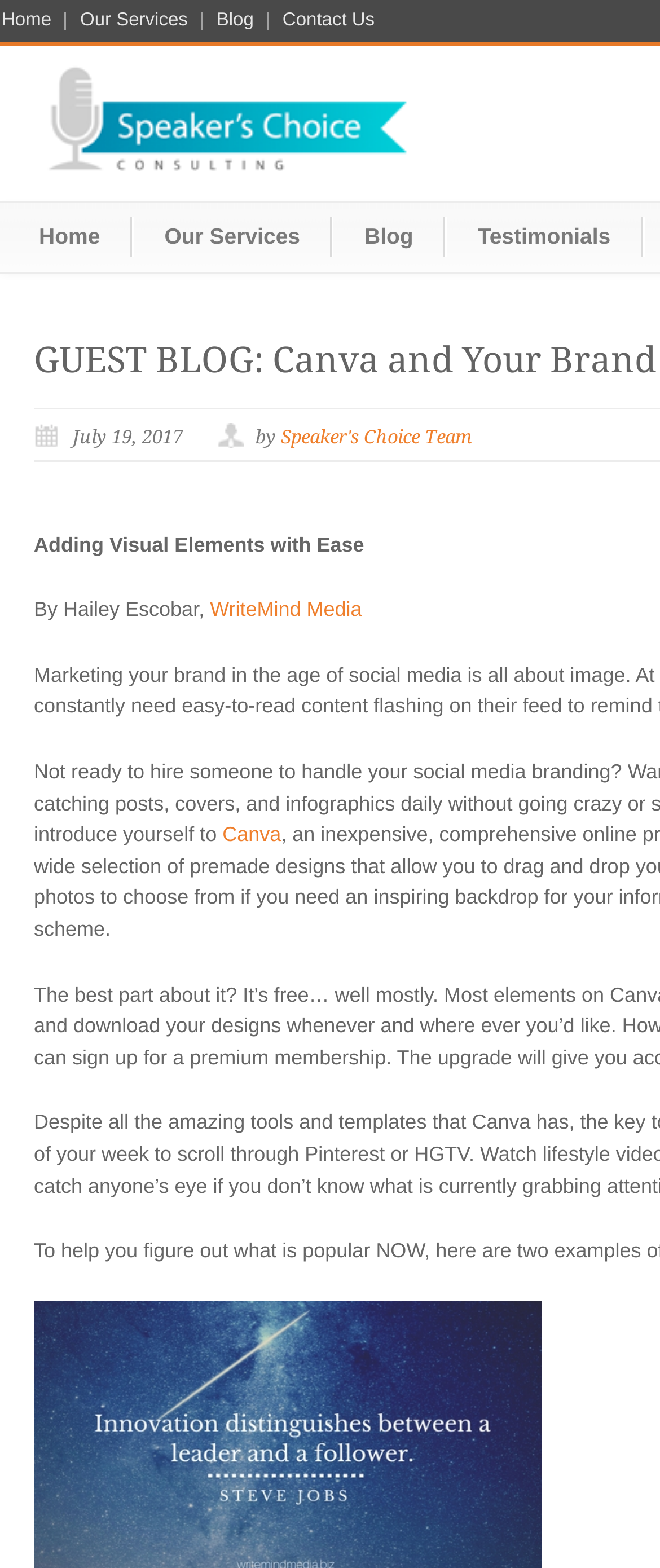Indicate the bounding box coordinates of the element that needs to be clicked to satisfy the following instruction: "contact us". The coordinates should be four float numbers between 0 and 1, i.e., [left, top, right, bottom].

[0.408, 0.008, 0.568, 0.019]